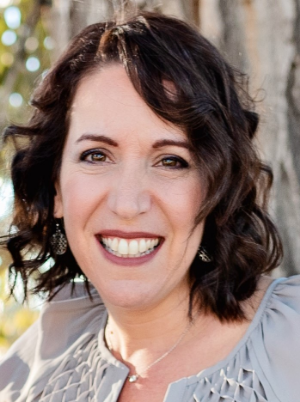Explain in detail what you see in the image.

The image features Lauren Ross, a licensed clinical social worker with a vibrant smile, framed by soft, natural lighting. She has shoulder-length, dark curly hair and is dressed in a light gray blouse with decorative details, exuding a warm and approachable aura. The background showcases a blurred depiction of outdoors, likely emphasizing a sense of connection to nature. Lauren's extensive experience in school mental health and her leadership in creating supportive environments for youth and families is evident in her confident demeanor. This portrait is a part of her introduction on the "About" section of the Project Village webpage, where she passionately shares her mission of building resilience and community among youth and families.